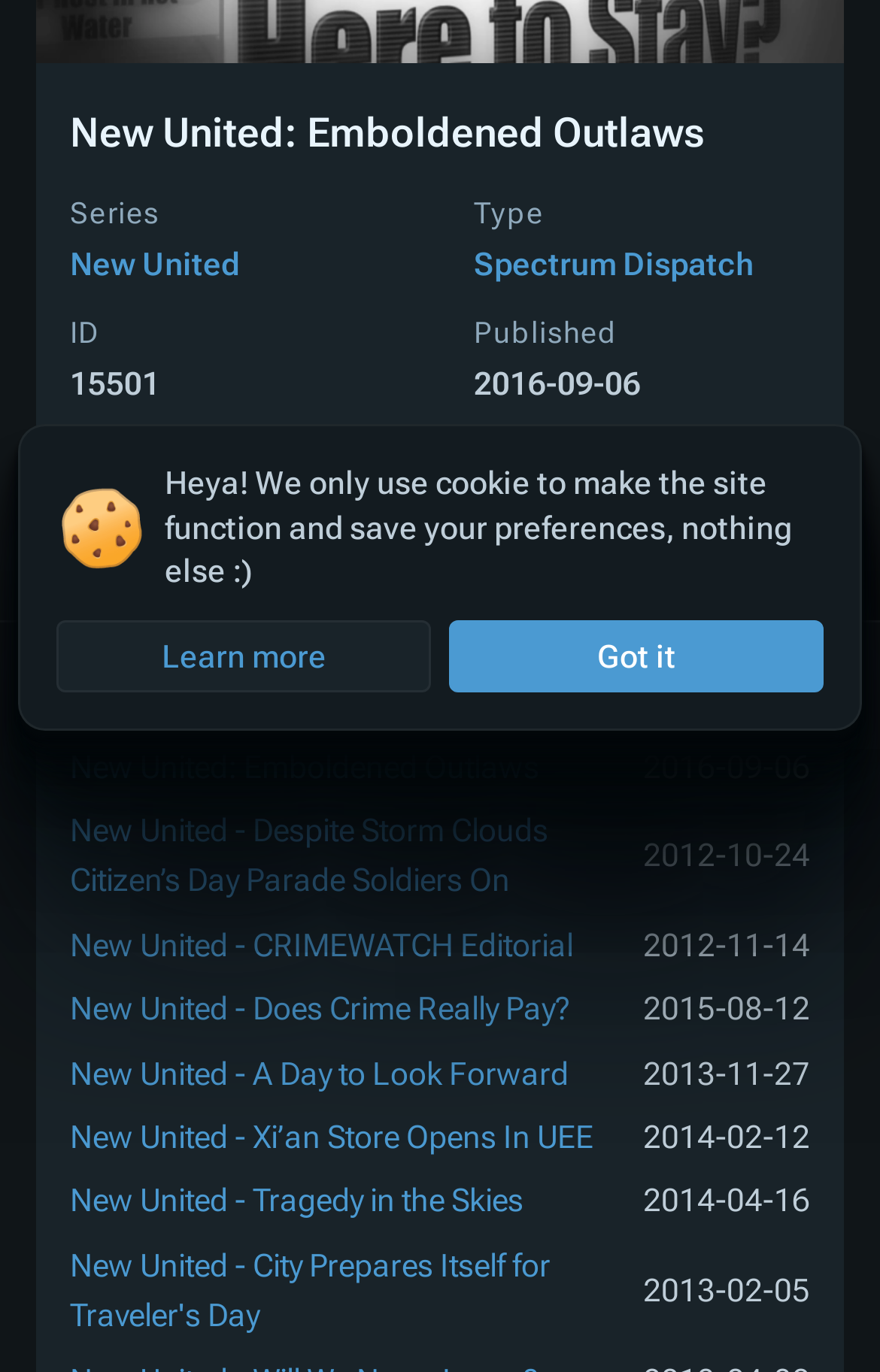Given the webpage screenshot and the description, determine the bounding box coordinates (top-left x, top-left y, bottom-right x, bottom-right y) that define the location of the UI element matching this description: Got it

[0.51, 0.452, 0.936, 0.505]